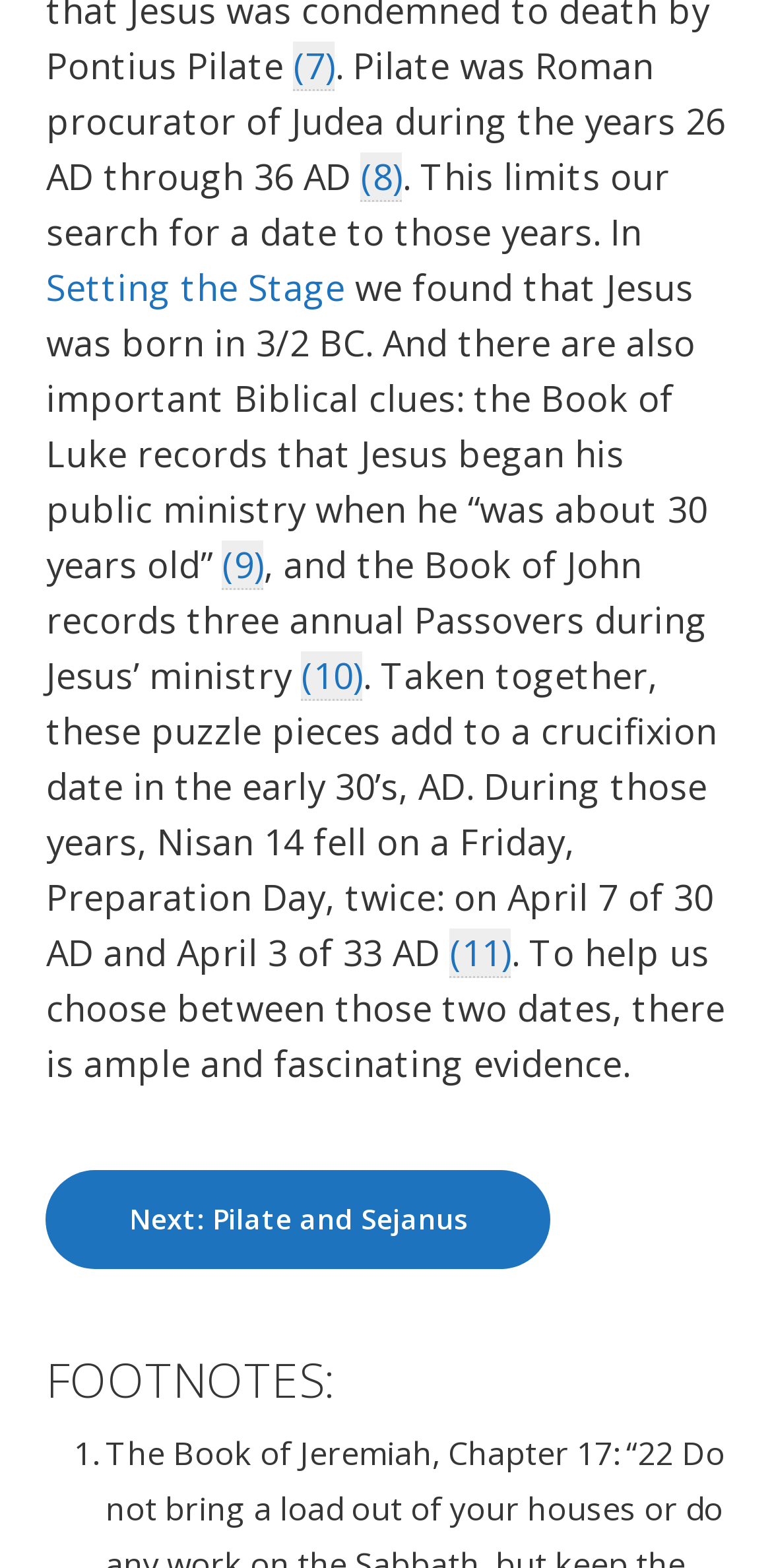Reply to the question with a brief word or phrase: What is the age of Jesus when he began his public ministry?

About 30 years old